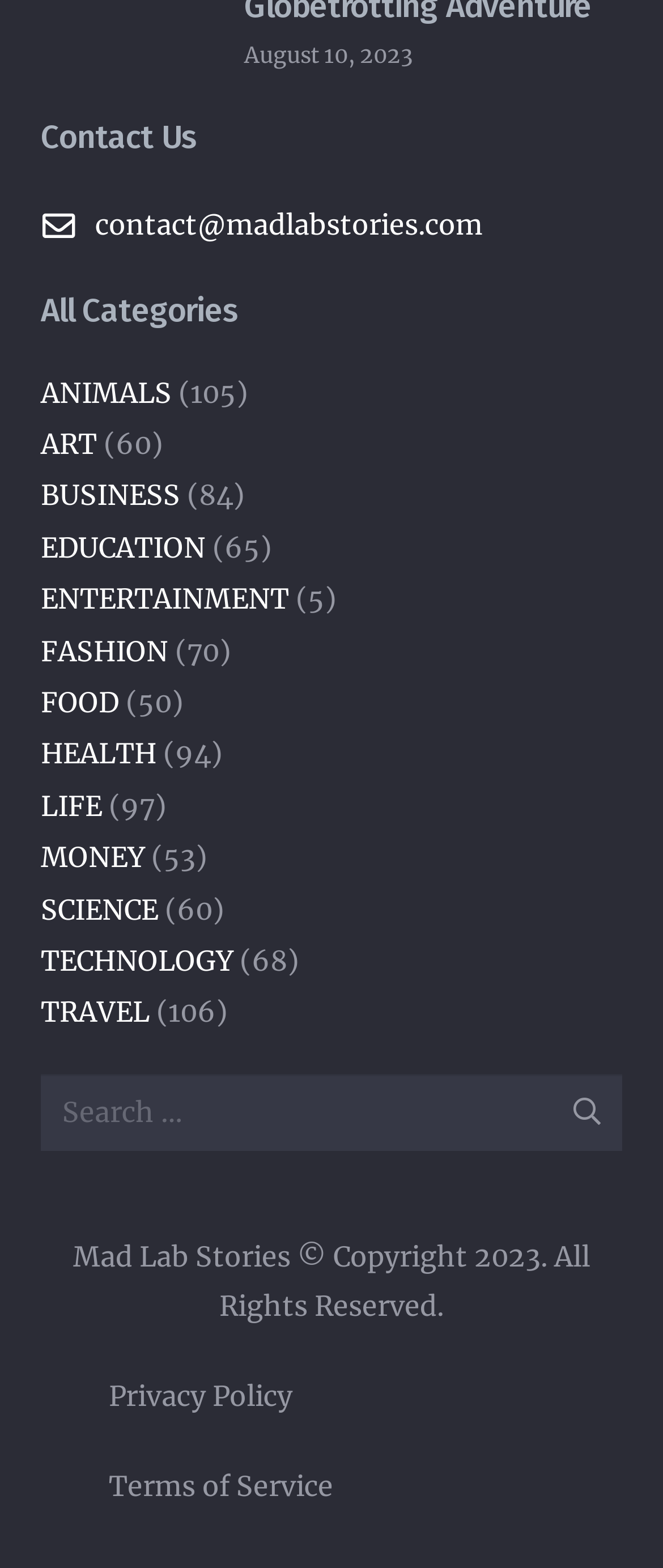Use a single word or phrase to answer the question: 
What is the purpose of the search box?

To search for content